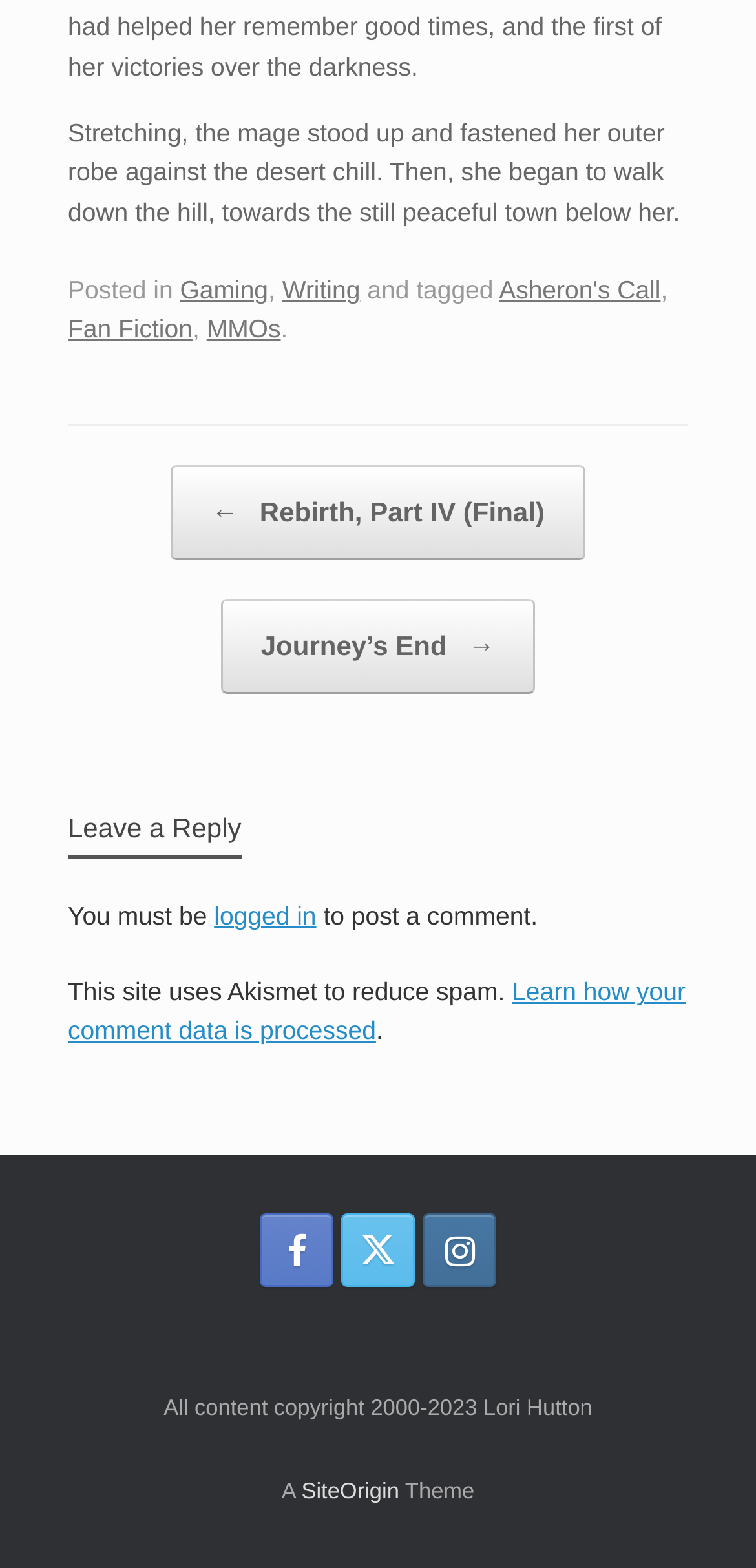Refer to the image and offer a detailed explanation in response to the question: What is the previous post in the series?

The previous post in the series is mentioned in the 'Post navigation' section, where it says '← Rebirth, Part IV (Final)'.